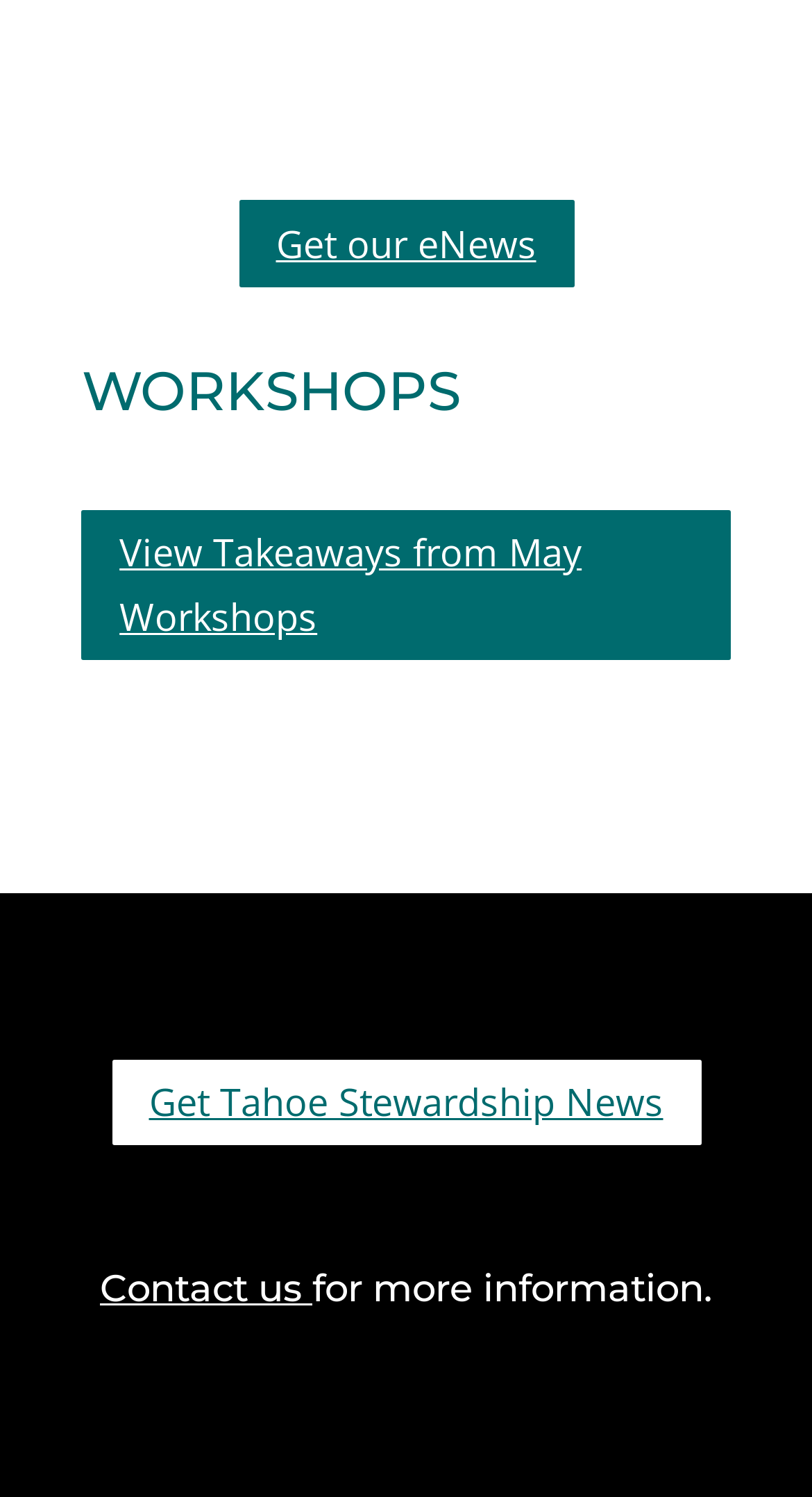Can you find the bounding box coordinates for the UI element given this description: "View Takeaways from May Workshops"? Provide the coordinates as four float numbers between 0 and 1: [left, top, right, bottom].

[0.101, 0.341, 0.899, 0.441]